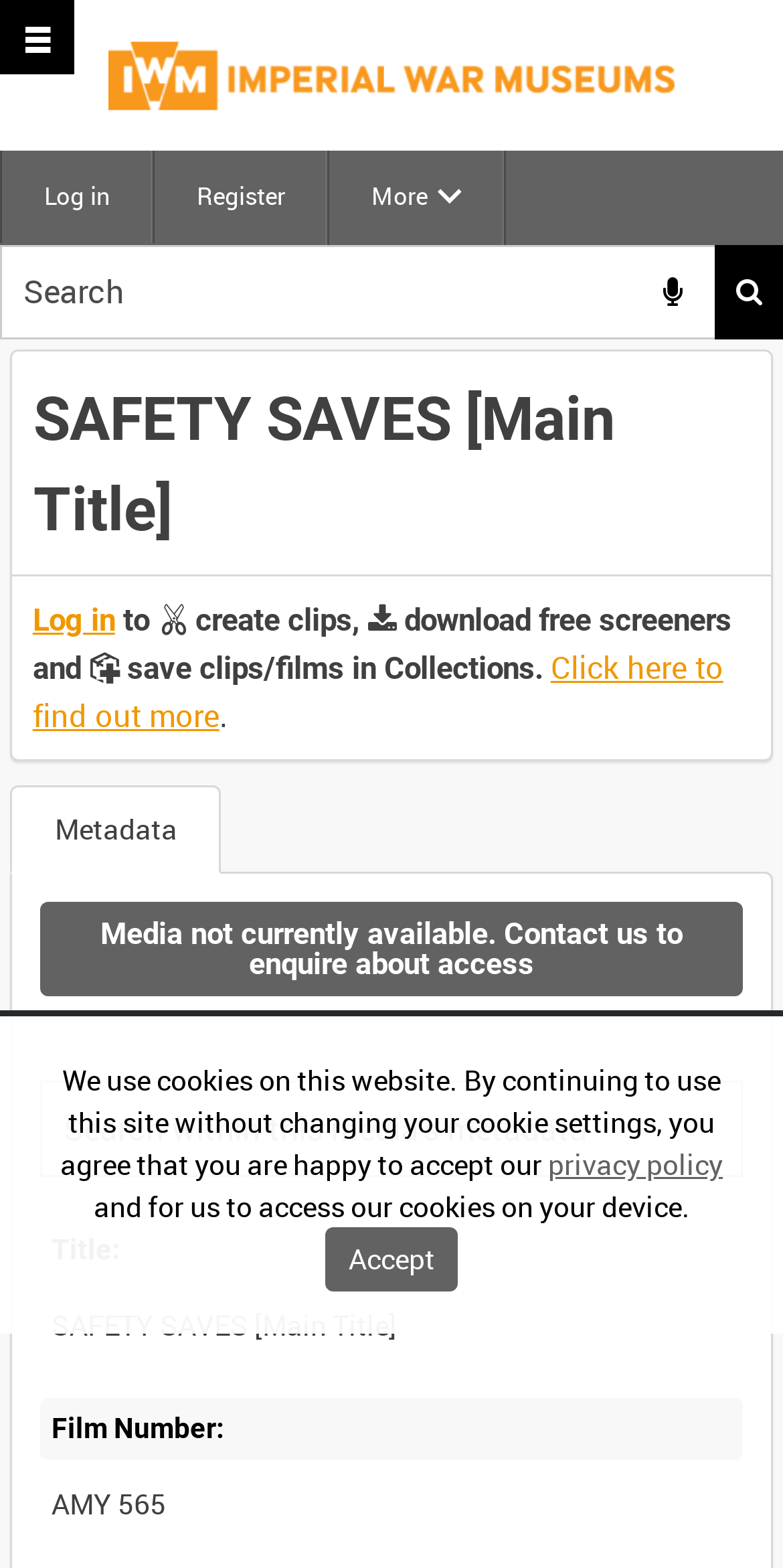Identify the webpage's primary heading and generate its text.

SAFETY SAVES [Main Title]